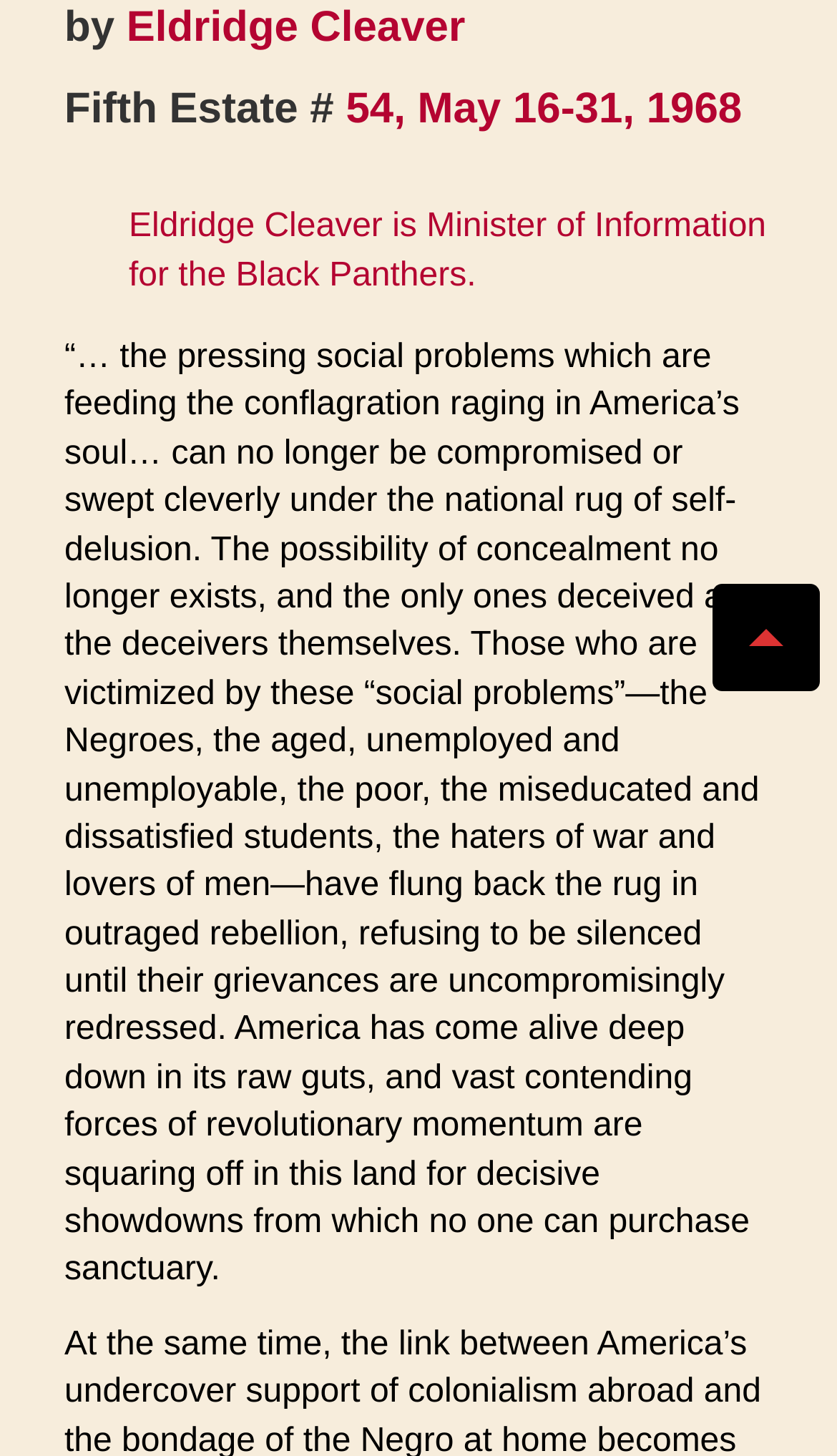Using the webpage screenshot, find the UI element described by Eldridge Cleaver. Provide the bounding box coordinates in the format (top-left x, top-left y, bottom-right x, bottom-right y), ensuring all values are floating point numbers between 0 and 1.

[0.151, 0.003, 0.556, 0.036]